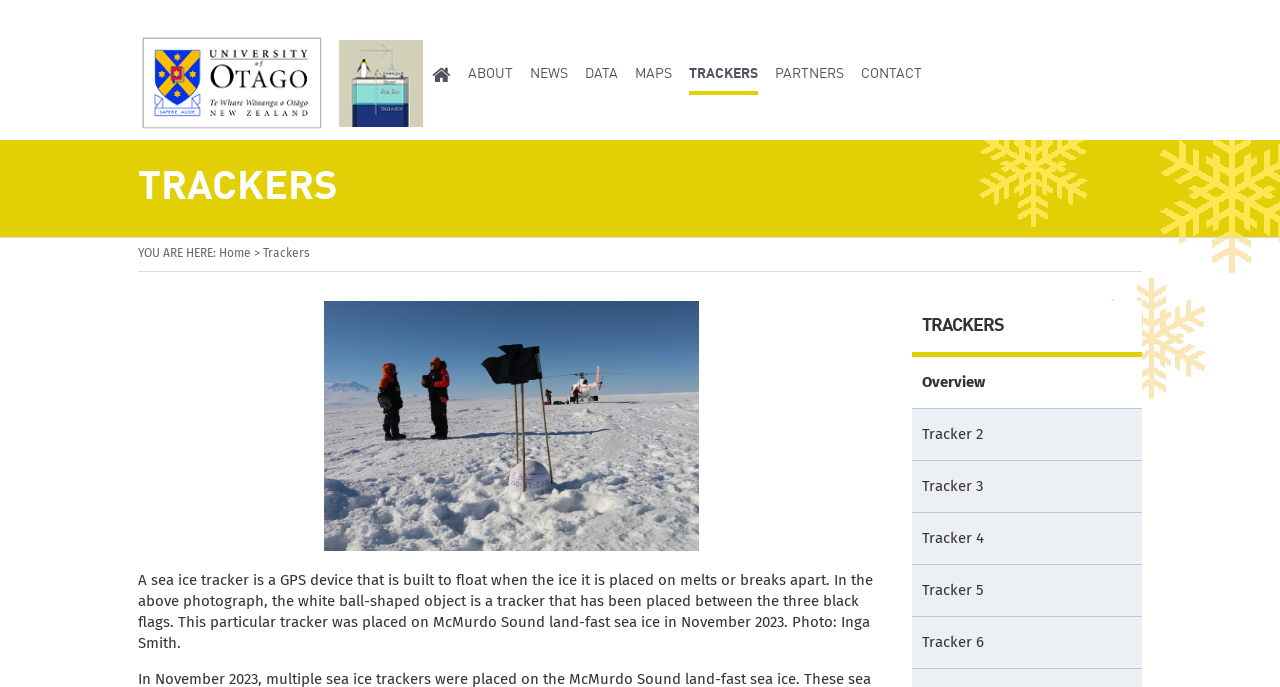Please answer the following question using a single word or phrase: 
How many links are there in the top navigation menu?

7